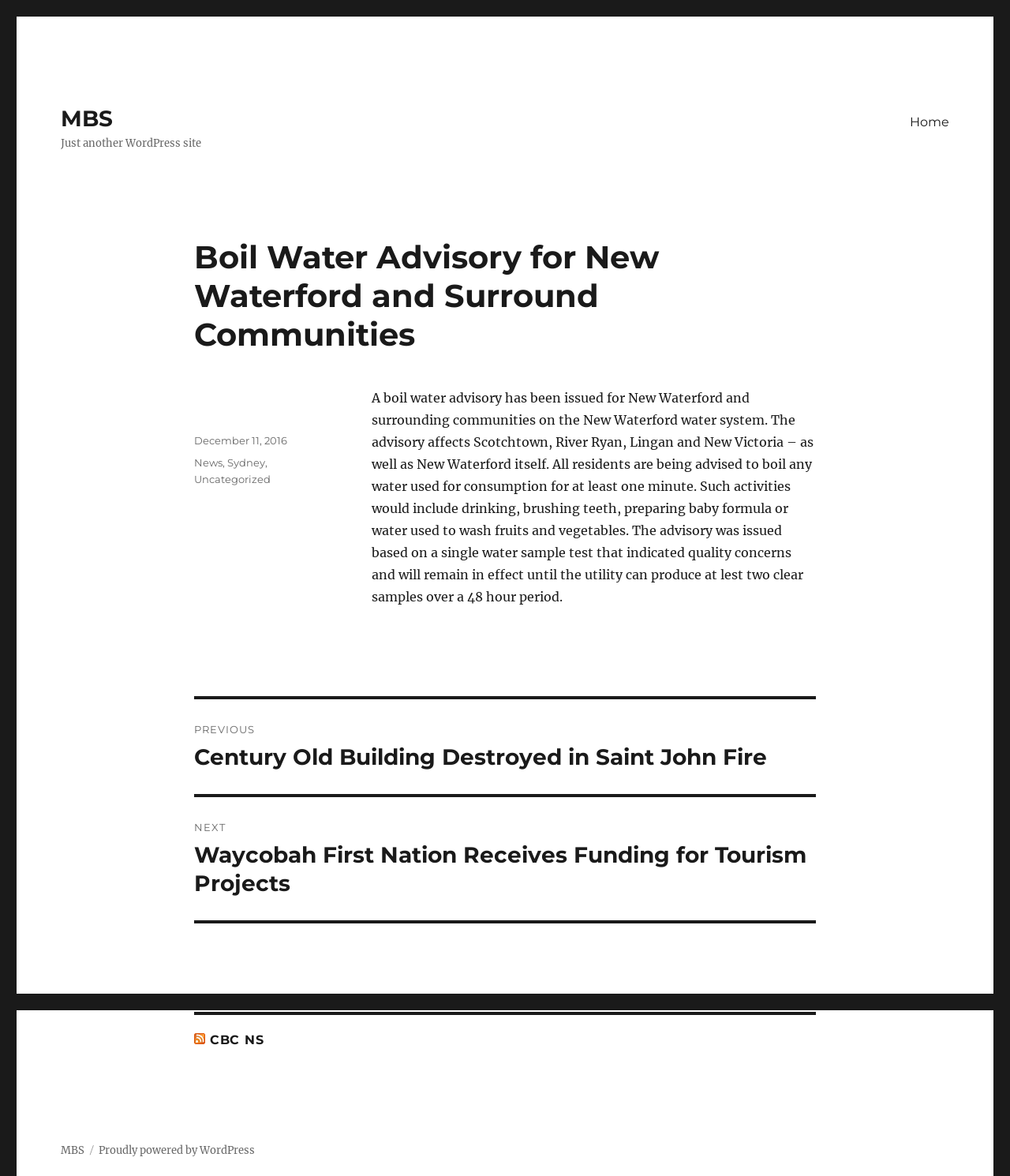What is the advisory for?
Please provide a comprehensive and detailed answer to the question.

Based on the text content of the webpage, it is clear that the advisory is for boiling water used for consumption for at least one minute, which includes drinking, brushing teeth, preparing baby formula, or washing fruits and vegetables.